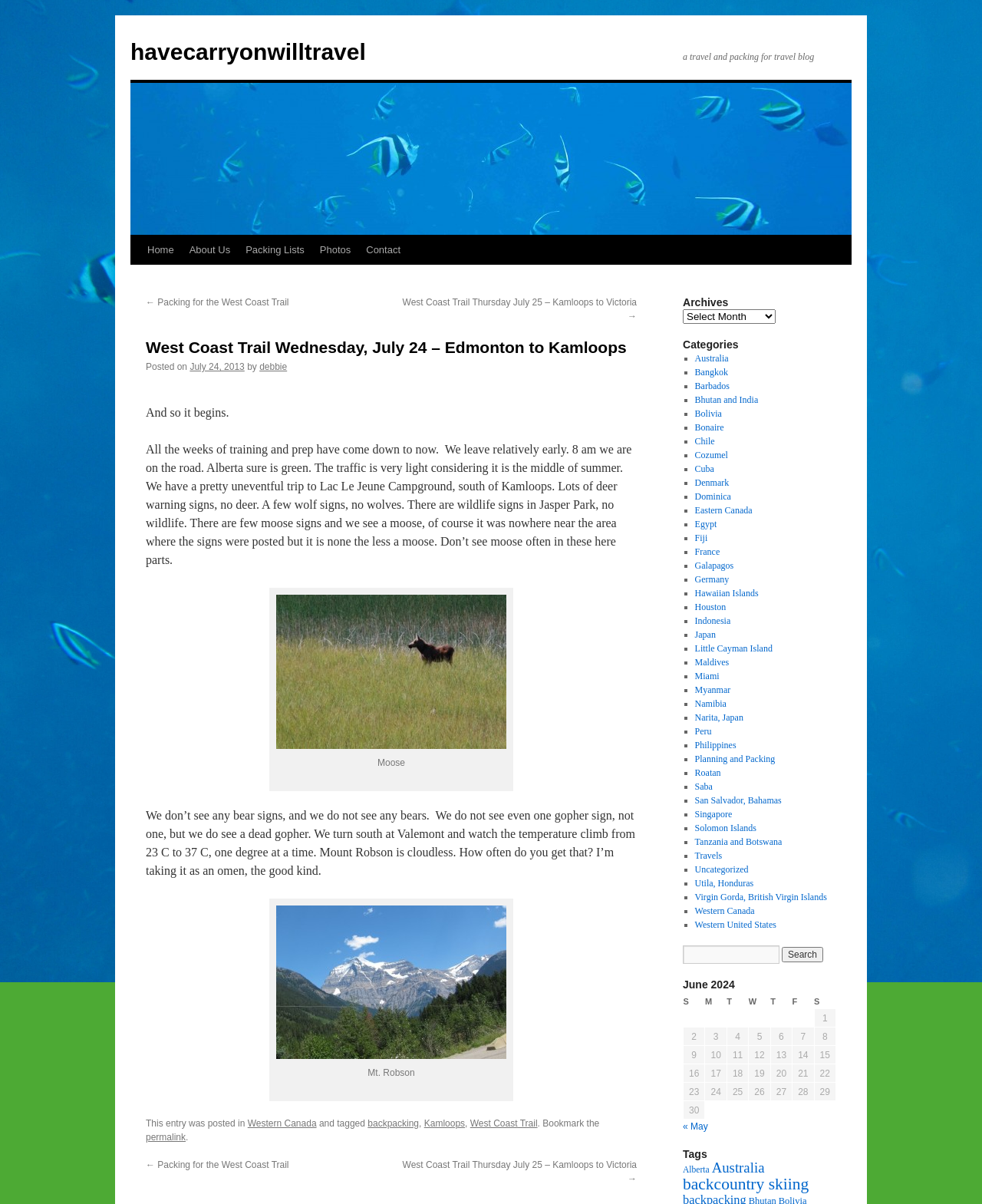Based on the image, please elaborate on the answer to the following question:
What is the name of the travel blog?

The name of the travel blog can be found at the top of the webpage, where it says 'havecarryonwilltravel' in the link and image elements.